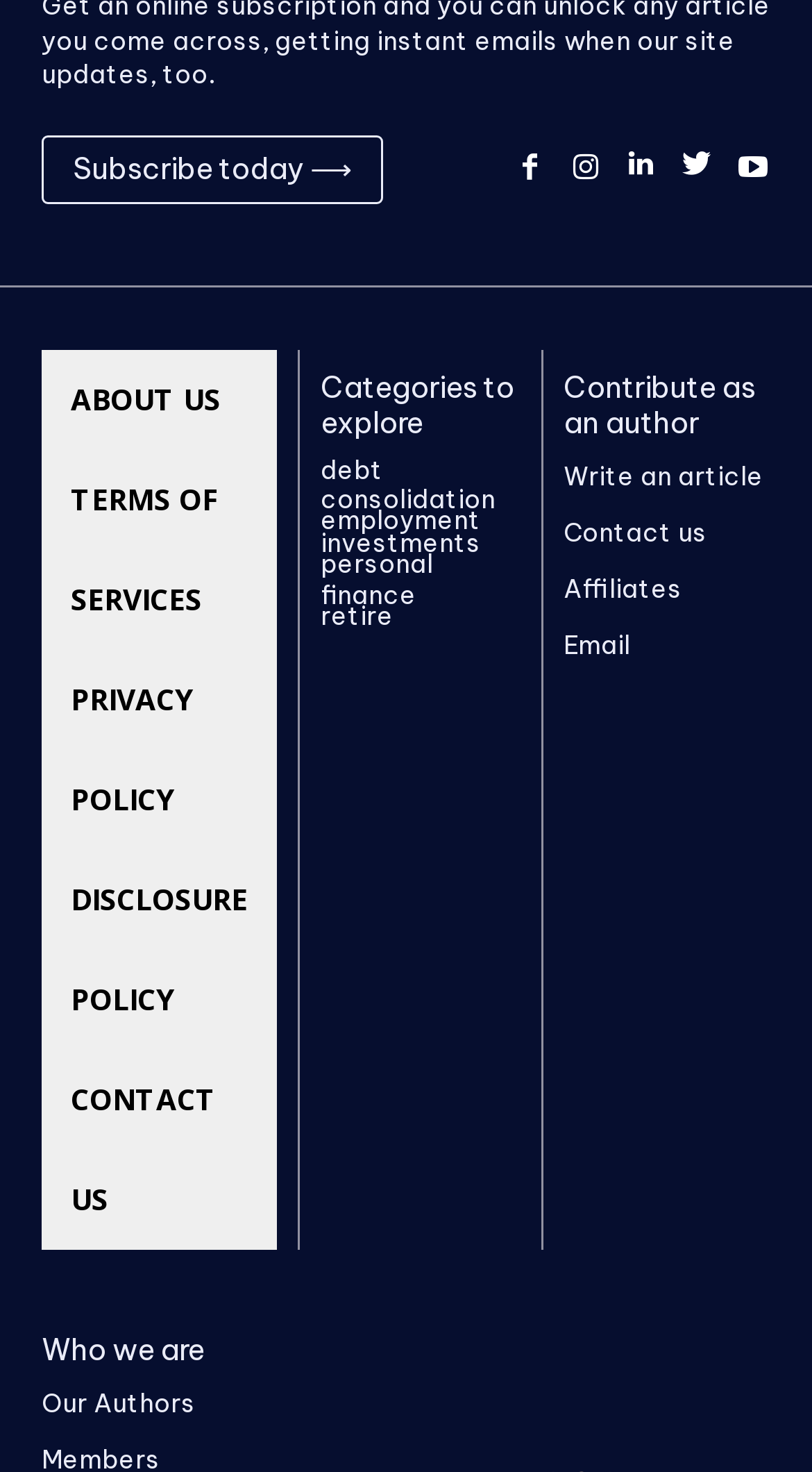Please reply to the following question with a single word or a short phrase:
How many links are there in the 'ABOUT US' section?

5